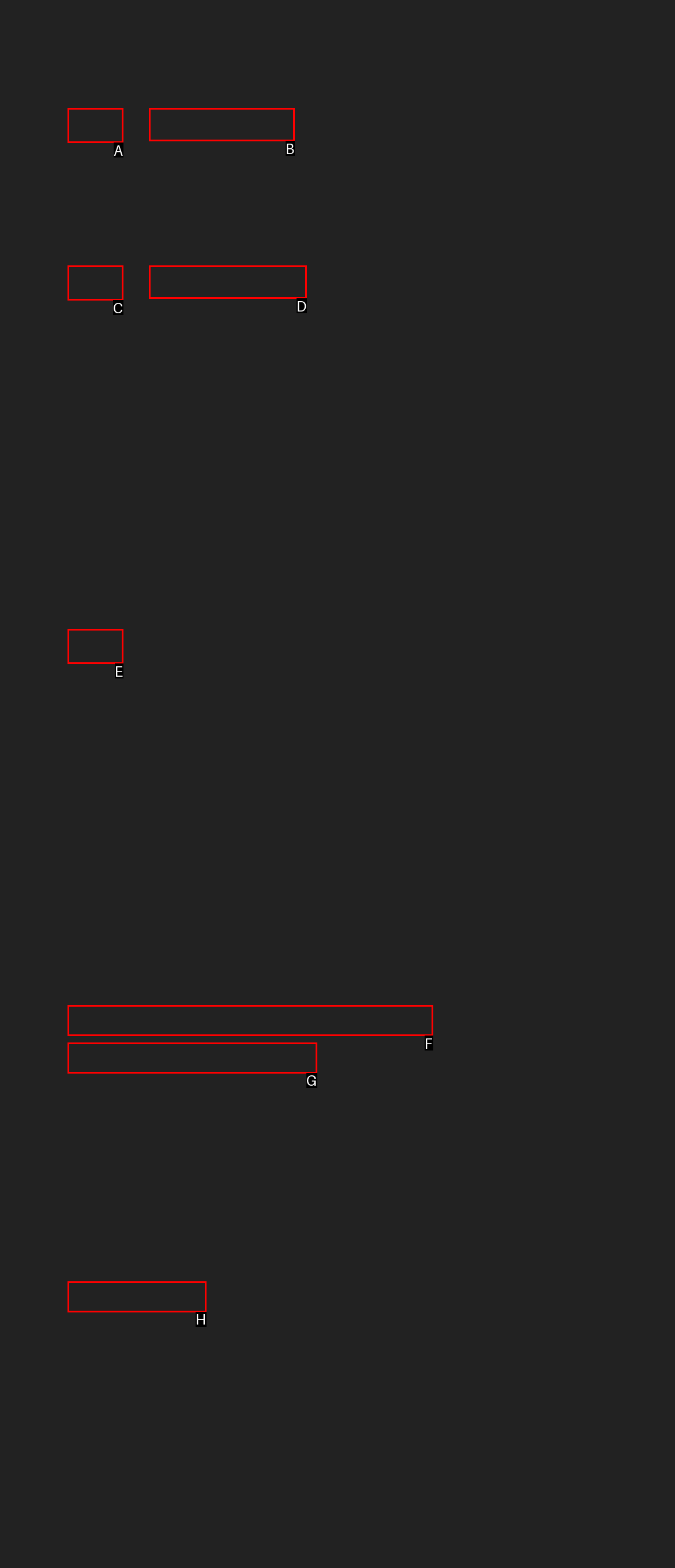Using the element description: News, Events, and Updates, select the HTML element that matches best. Answer with the letter of your choice.

F